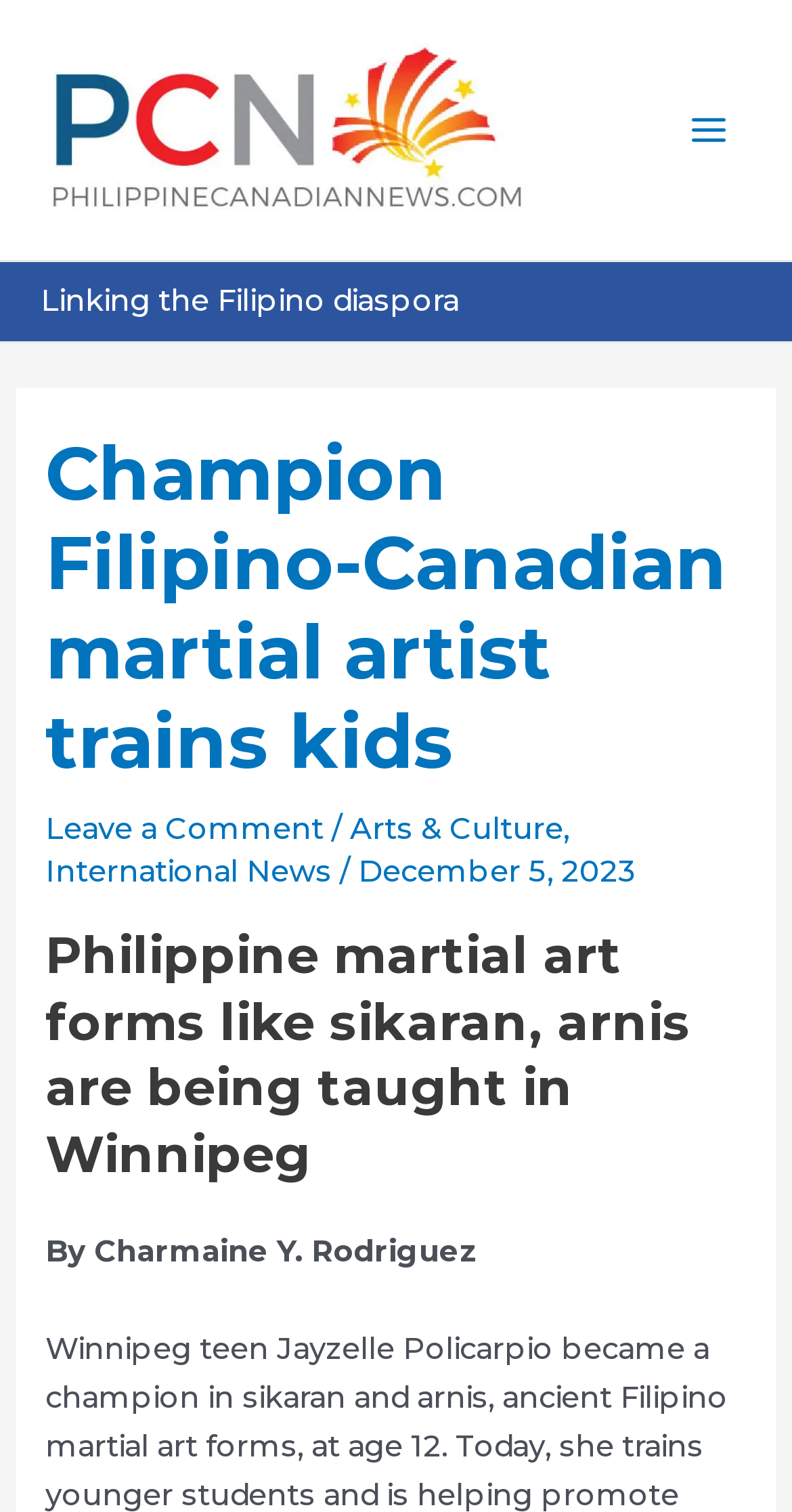Generate a thorough caption detailing the webpage content.

The webpage is about a news article featuring a Filipino-Canadian martial artist who trains kids. At the top left of the page, there is a link to "Philippine Canadian News.Com Linking the Filipino Diaspora" accompanied by an image with the same name. Below this, there is a header section with a heading that reads "Champion Filipino-Canadian martial artist trains kids". 

To the right of the header, there is a section with links to "Leave a Comment", "Arts & Culture", and "International News", separated by forward slashes. The date "December 5, 2023" is also displayed in this section. 

Below the header, there is a subheading that reads "Philippine martial art forms like sikaran, arnis are being taught in Winnipeg". The author of the article, Charmaine Y. Rodriguez, is credited below this subheading. 

At the top right of the page, there is a button labeled "Main Menu" with an accompanying image. The page has a total of 3 images and 5 links.